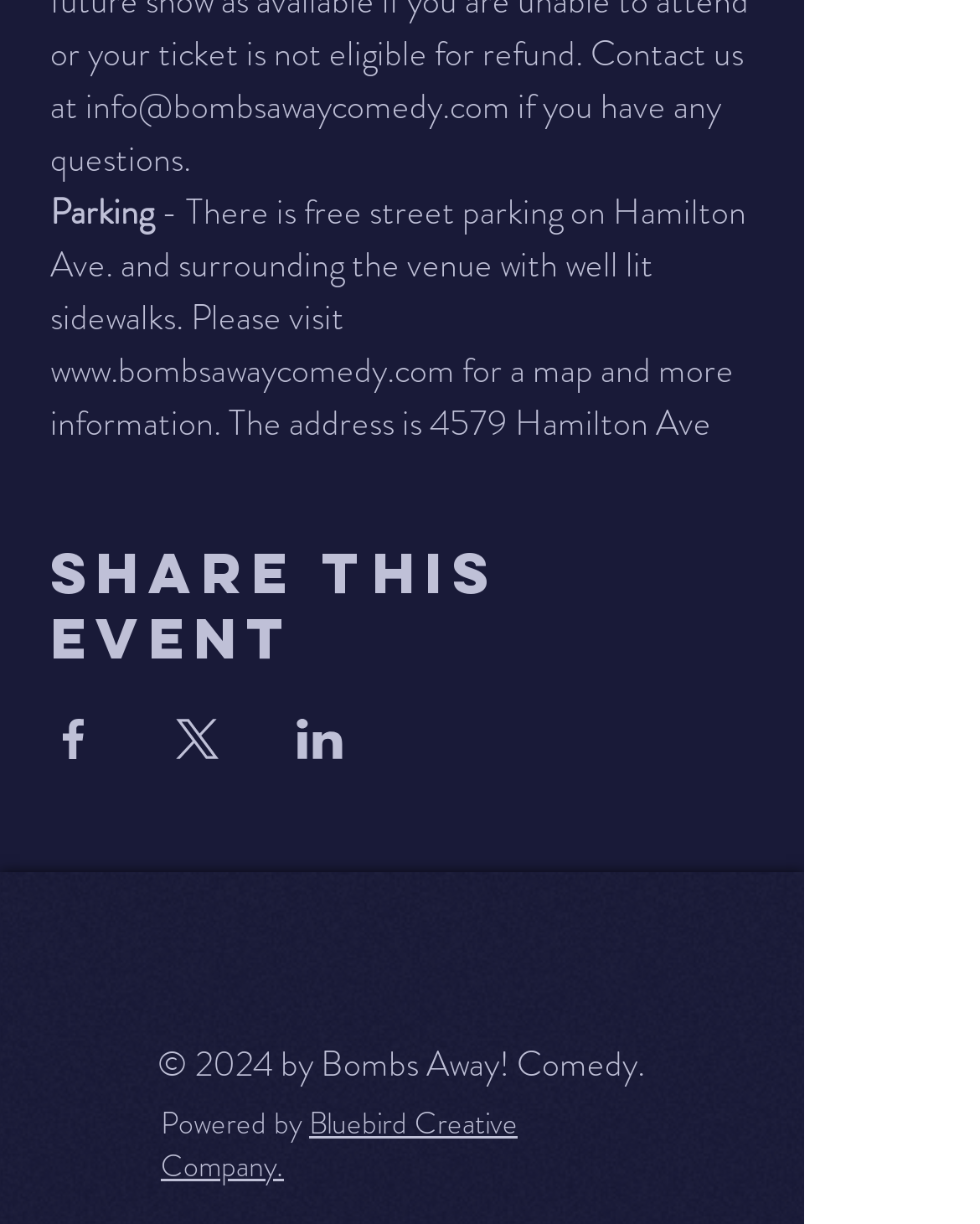How many social media platforms are listed in the social bar?
Please give a detailed and elaborate answer to the question.

The social bar is a list element that contains links to social media platforms. By counting the number of link elements within the social bar, we can determine that there are 2 social media platforms listed, which are Facebook and Instagram.